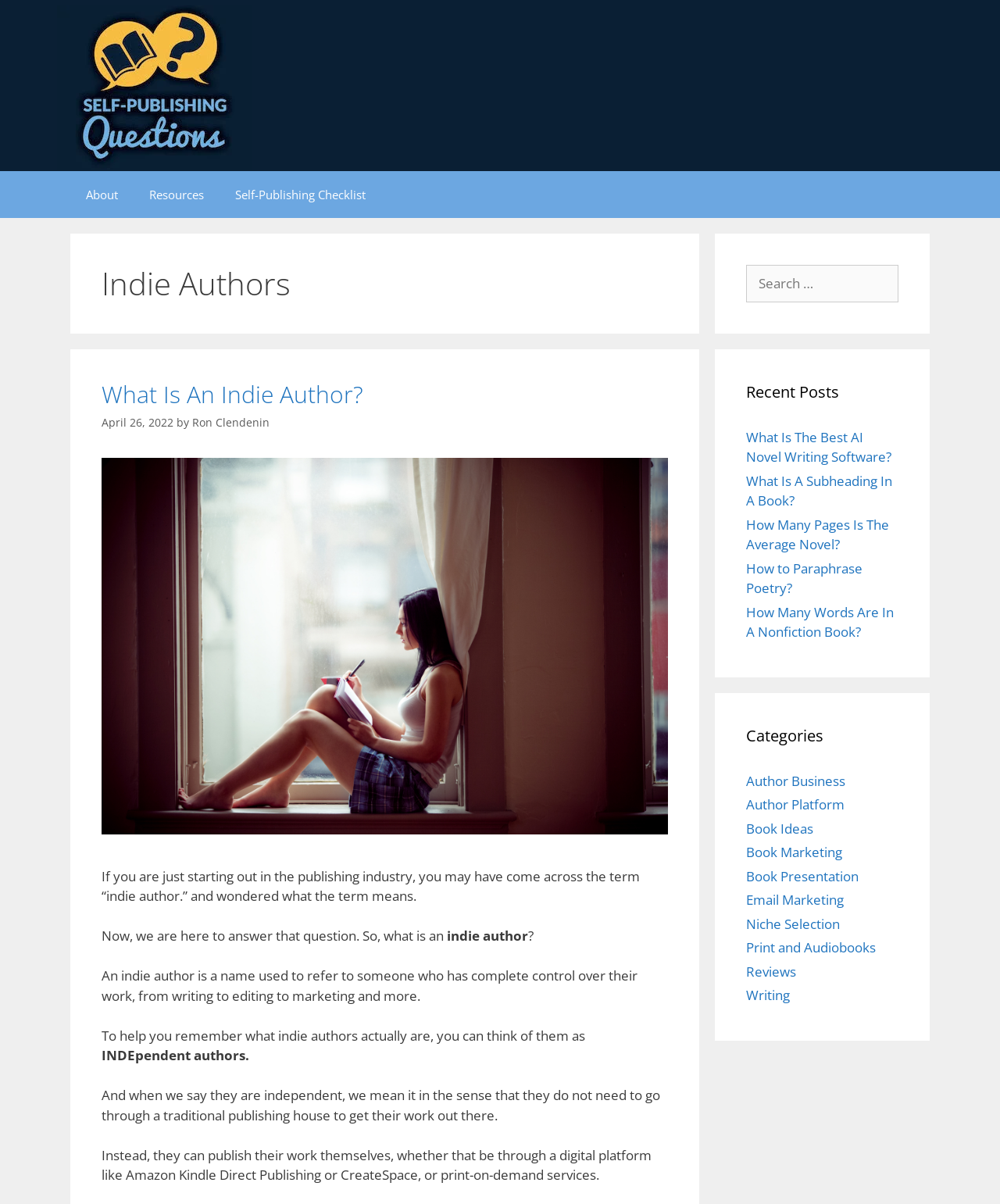What is the date of the article 'What Is An Indie Author?'?
Please respond to the question thoroughly and include all relevant details.

The article 'What Is An Indie Author?' has a time element with the text 'April 26, 2022', which indicates the date the article was published.